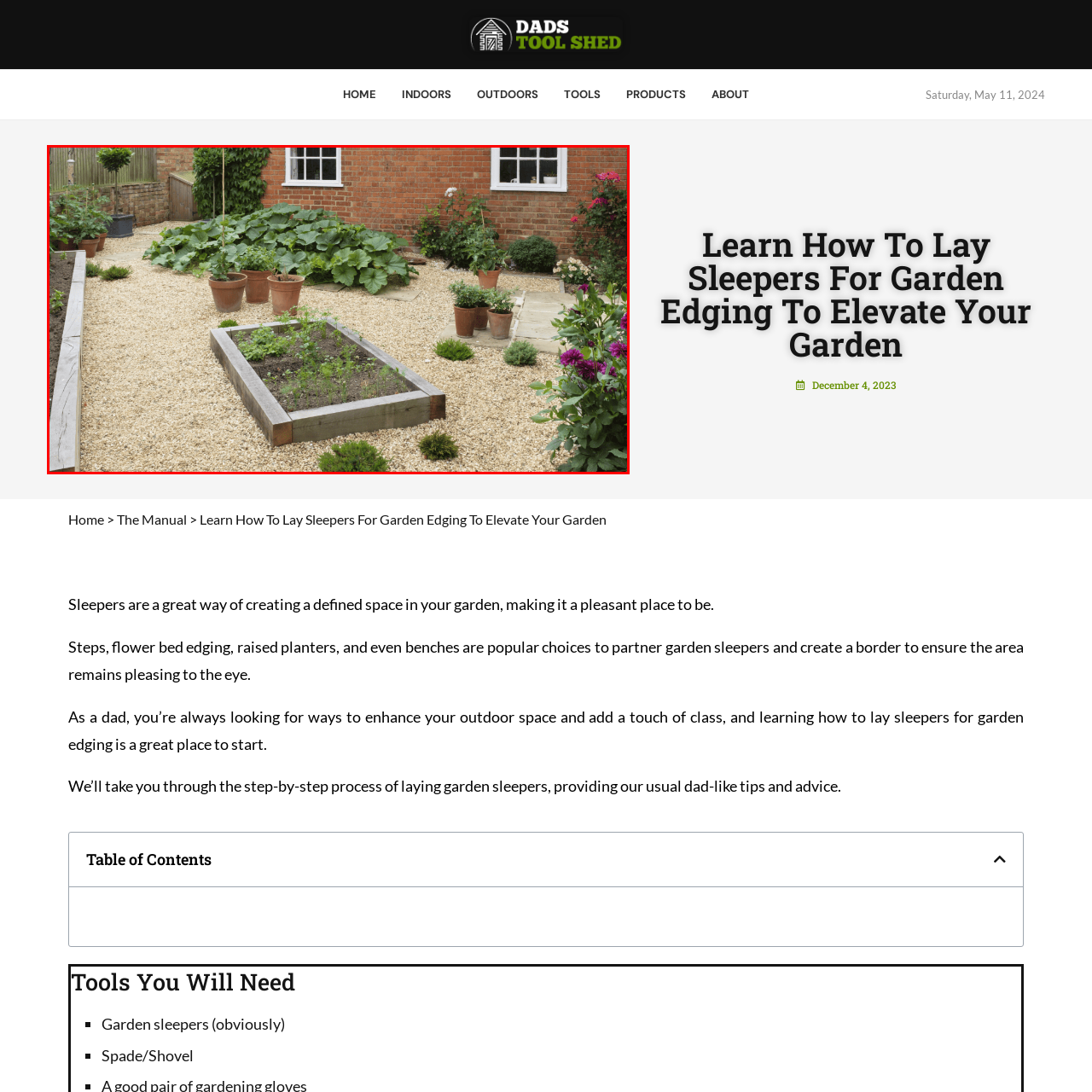Look at the image enclosed within the red outline and answer the question with a single word or phrase:
What is the purpose of using sleepers for garden edging?

Enhance functionality and aesthetics